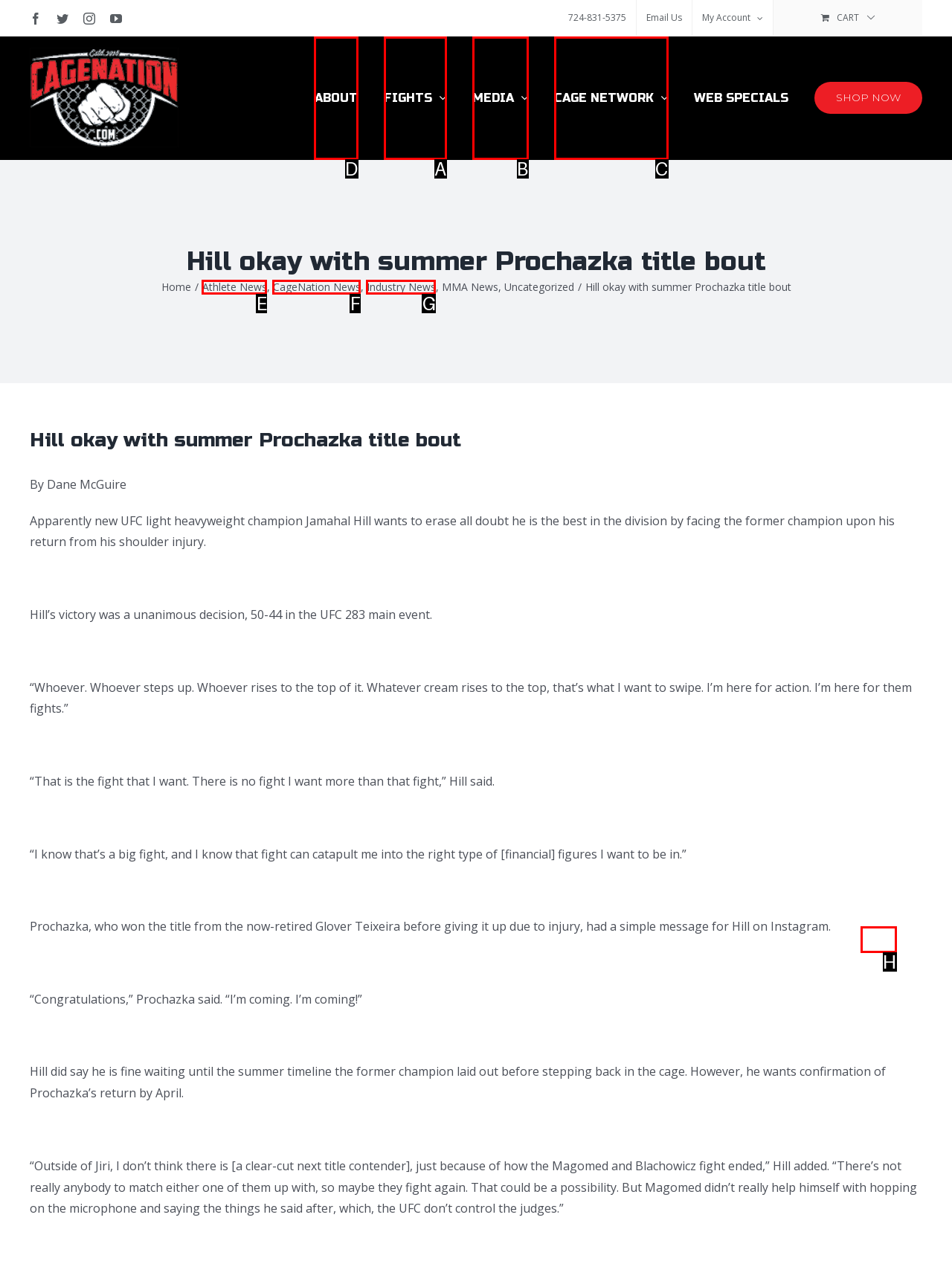Which option should be clicked to execute the task: Enter a comment?
Reply with the letter of the chosen option.

None